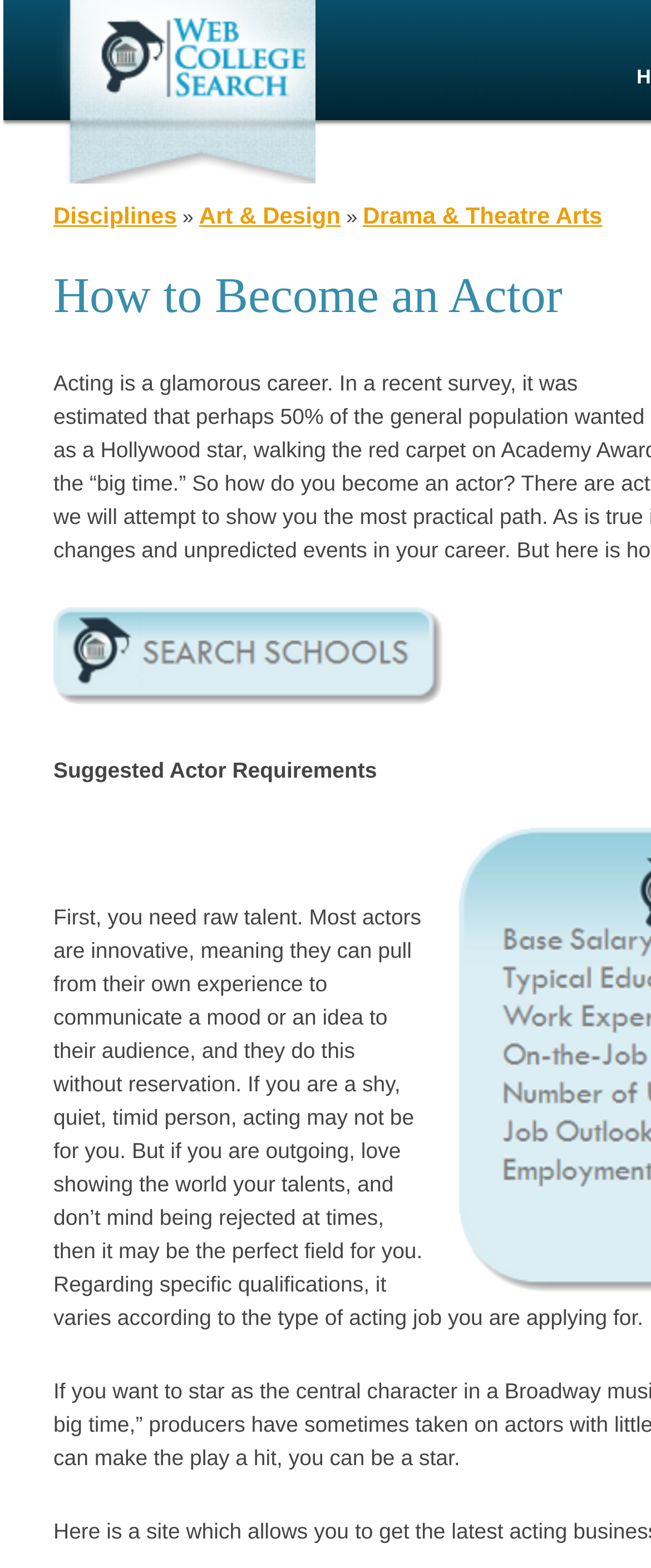What is the section title after the introduction?
Provide a fully detailed and comprehensive answer to the question.

After the introductory text, I can see a section title 'Suggested Actor Requirements', which suggests that this section is about the requirements to become an actor.